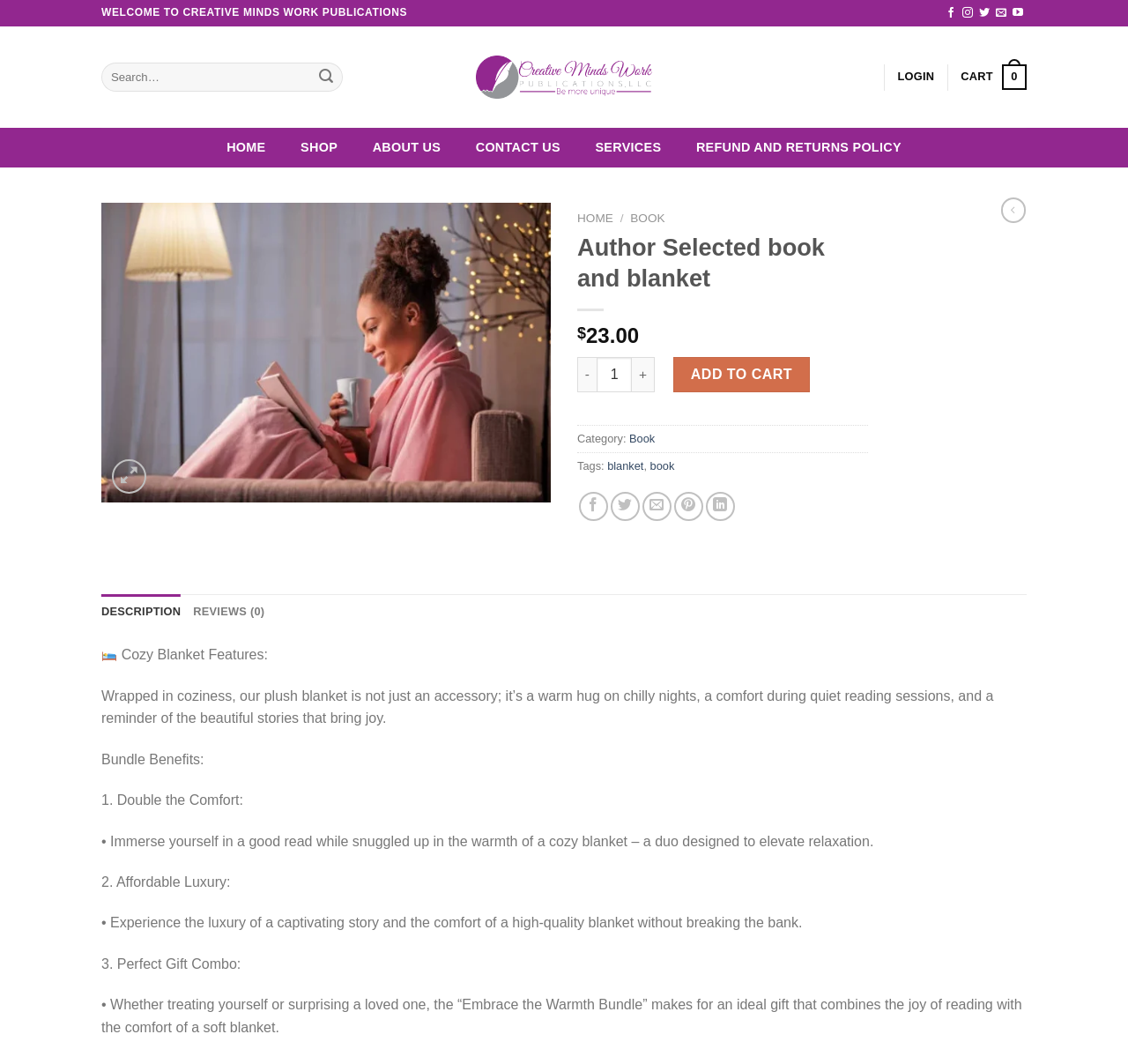Give a full account of the webpage's elements and their arrangement.

This webpage is the online store of Creative Minds Work Publications LLC, featuring a product page for an "Author Selected book and blanket" bundle. At the top of the page, there is a welcome message and a row of social media links to follow the company on Facebook, Instagram, Twitter, and YouTube. Below this, there is a search bar and a navigation menu with links to the home page, shop, about us, contact us, services, and refund and returns policy.

The main content of the page is dedicated to the product bundle, with a heading that reads "Author Selected book and blanket" and a price of $23.00. There is a quantity selector and an "Add to Cart" button below the price. The product is categorized as a book, and there are tags for "blanket" and "book".

To the right of the product information, there are social sharing links to share the product on Facebook, Twitter, email, Pinterest, and LinkedIn. Below this, there is a tab list with two tabs: "Description" and "Reviews (0)". The "Description" tab is selected by default and displays a detailed product description, including features and benefits of the bundle.

The product description is divided into sections, including "Cozy Blanket Features", "Wrapped in coziness...", "Bundle Benefits", and "Perfect Gift Combo". Each section provides information about the product, including its comfort, affordability, and suitability as a gift. There are also several static text elements and an image of a blanket.